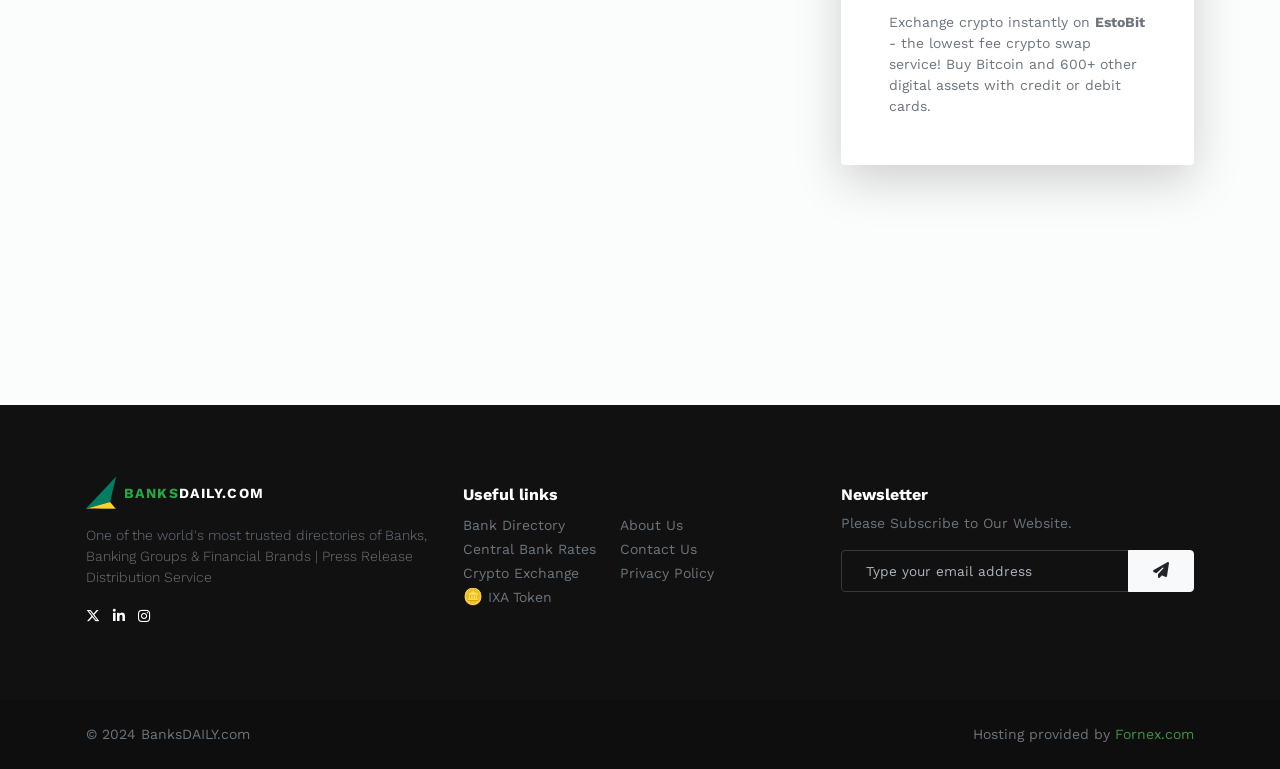Determine the bounding box of the UI element mentioned here: "aria-describedby="button-addon2" placeholder="Type your email address"". The coordinates must be in the format [left, top, right, bottom] with values ranging from 0 to 1.

[0.657, 0.715, 0.882, 0.769]